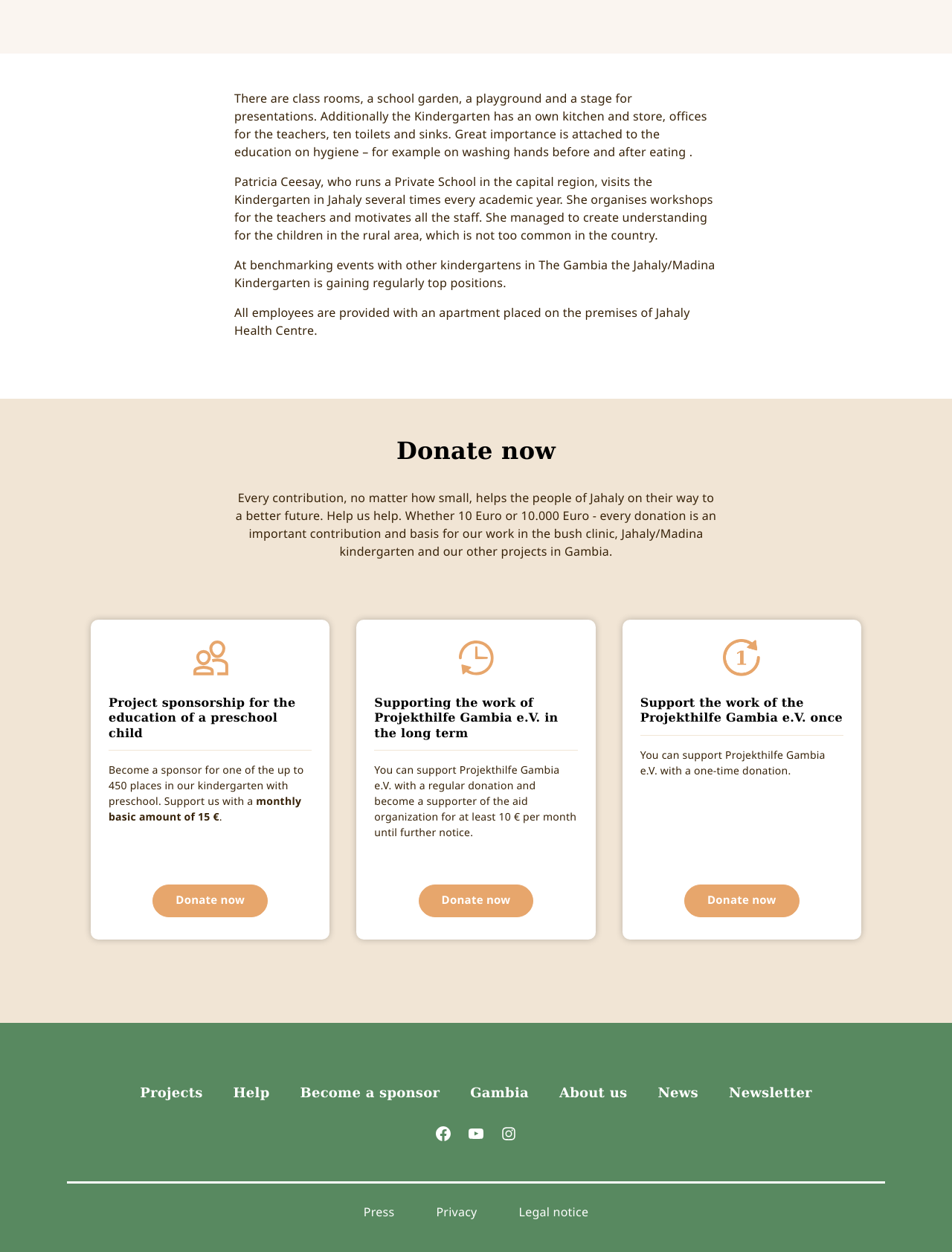Find the bounding box coordinates of the area to click in order to follow the instruction: "Click Projects".

[0.144, 0.864, 0.216, 0.881]